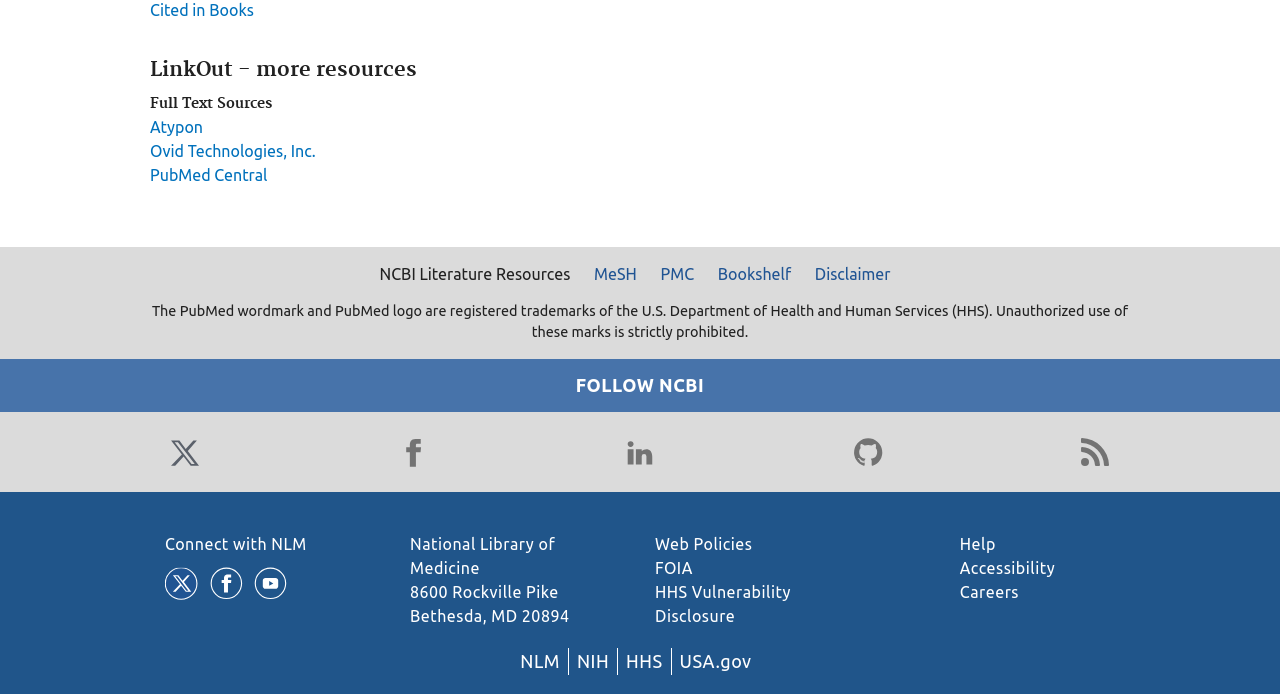Determine the bounding box for the UI element as described: "Web Policies". The coordinates should be represented as four float numbers between 0 and 1, formatted as [left, top, right, bottom].

[0.512, 0.771, 0.588, 0.797]